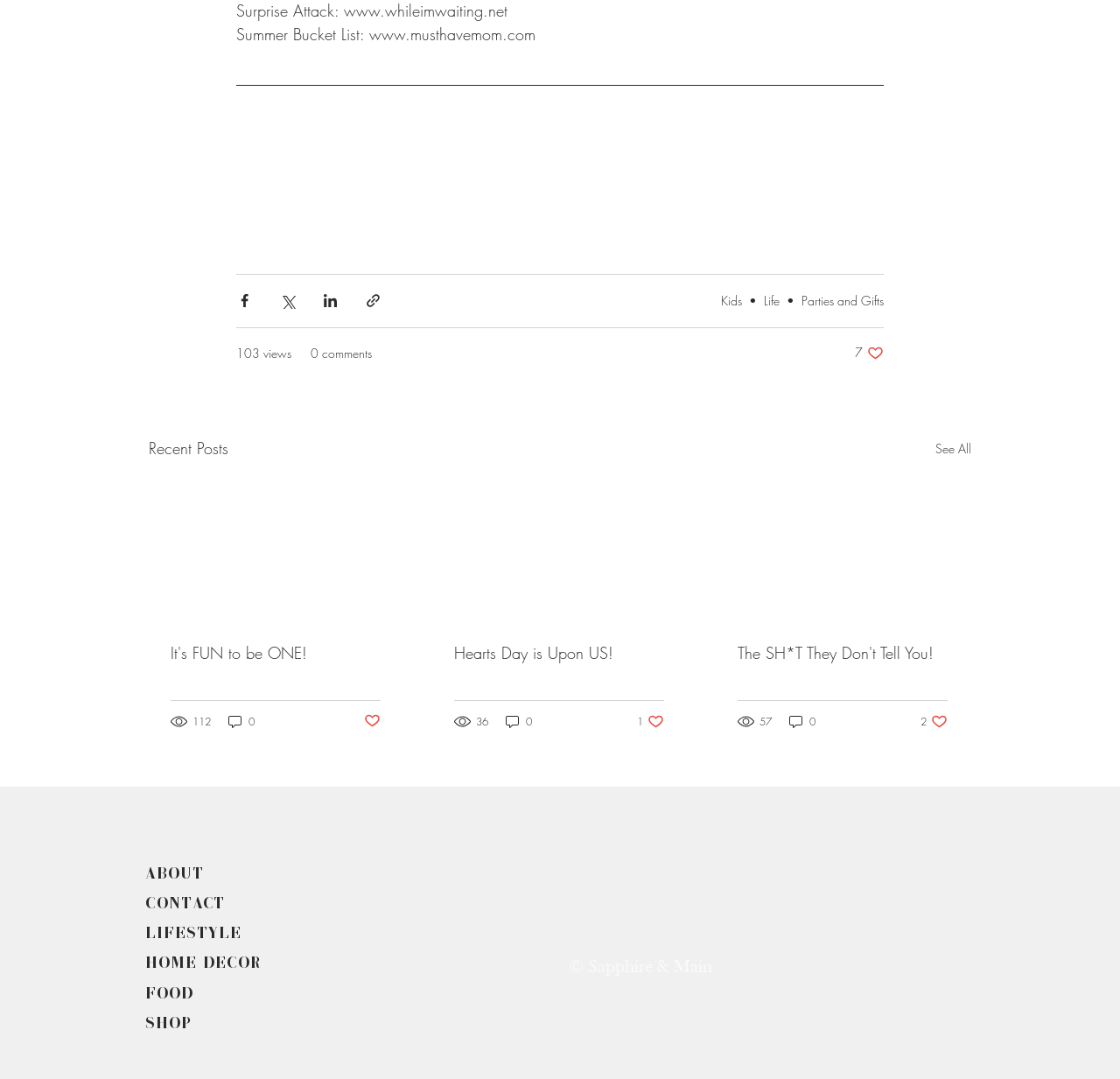Utilize the details in the image to give a detailed response to the question: How many social media links are there in the social bar?

The social bar is located at the bottom of the webpage, and it contains links to Instagram, Facebook, Pinterest, and LinkedIn, which are 4 social media links in total.